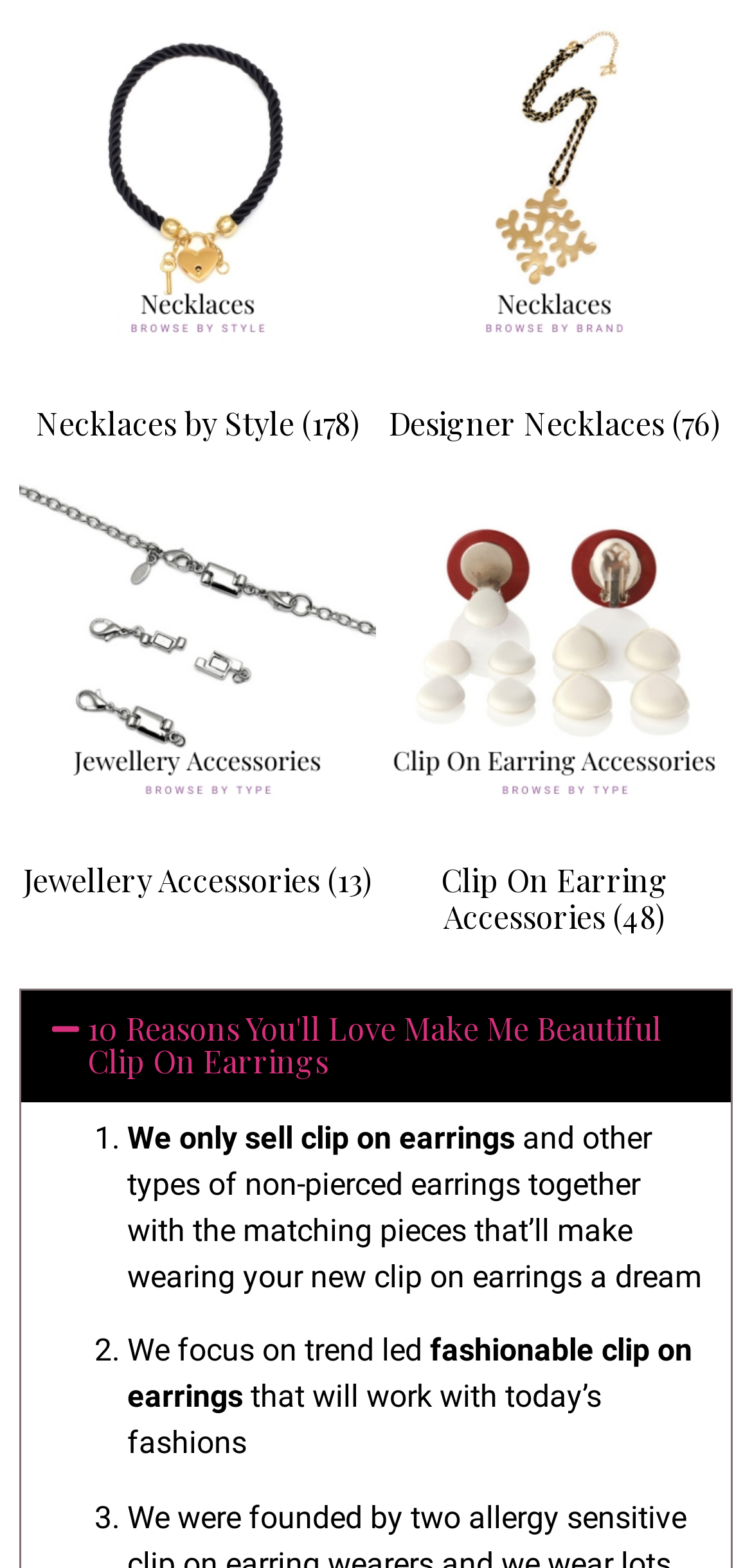Answer the question below using just one word or a short phrase: 
How many reasons are there to love Make Me Beautiful Clip On Earrings?

10